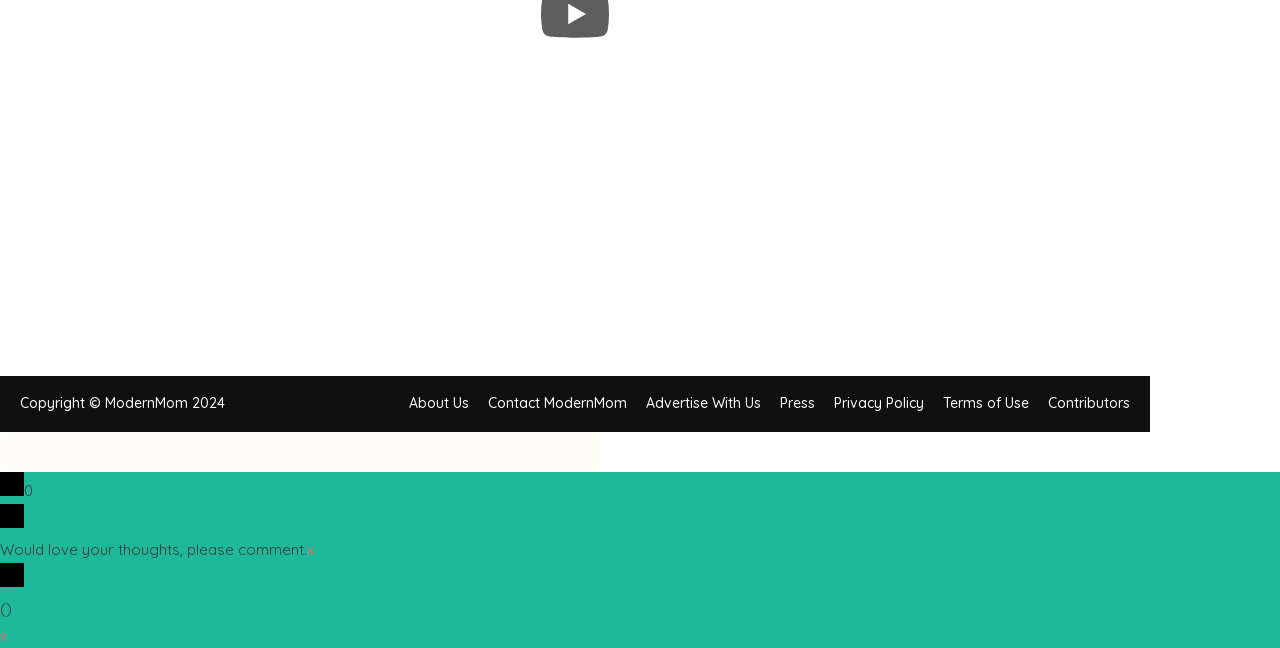How many links are in the footer?
Based on the screenshot, give a detailed explanation to answer the question.

I counted the number of links in the footer section, which are 'About Us', 'Contact ModernMom', 'Advertise With Us', 'Press', 'Privacy Policy', 'Terms of Use', and 'Contributors'.